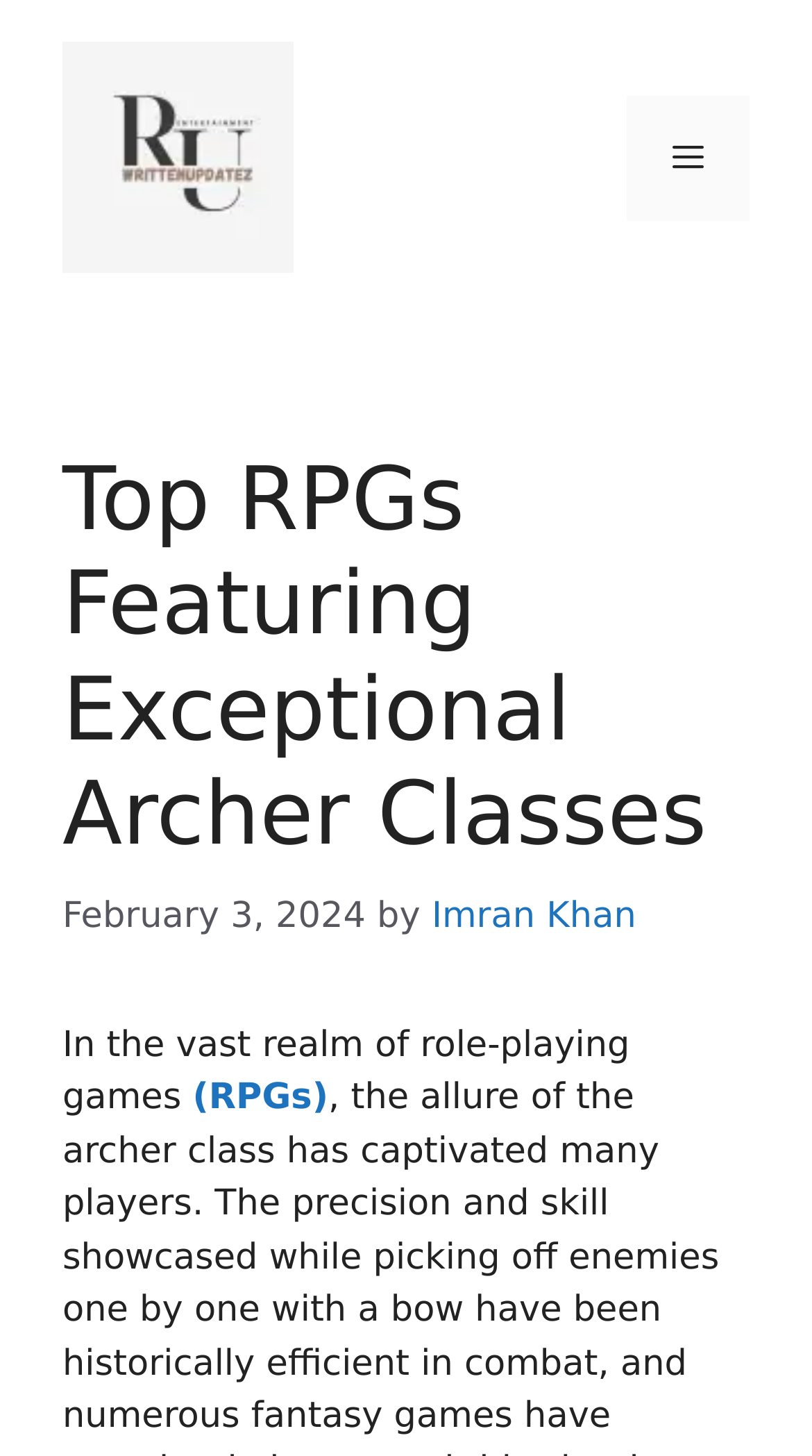Determine the bounding box for the UI element that matches this description: "Home".

None